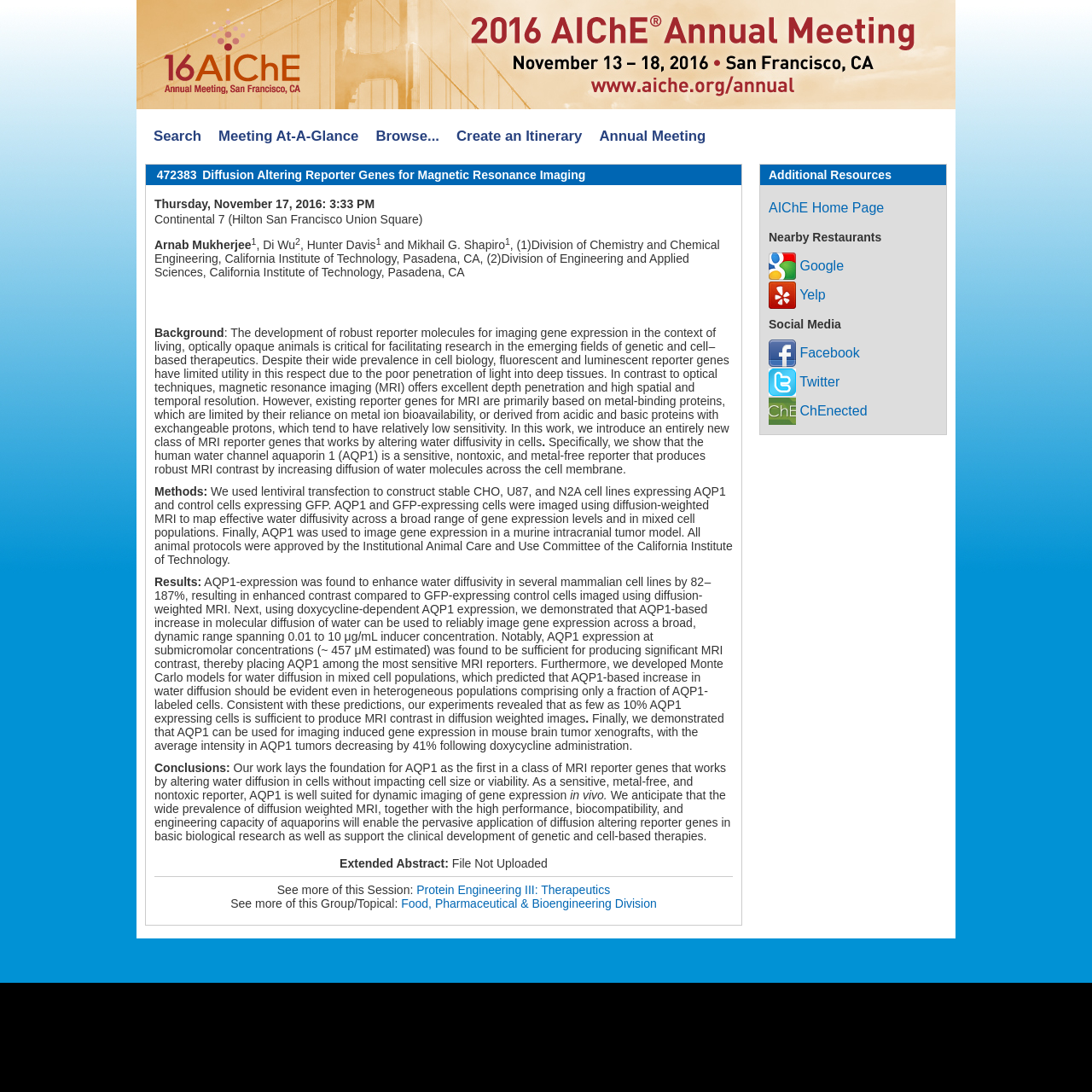Find the bounding box coordinates for the HTML element described in this sentence: "Annual Meeting". Provide the coordinates as four float numbers between 0 and 1, in the format [left, top, right, bottom].

[0.541, 0.112, 0.654, 0.138]